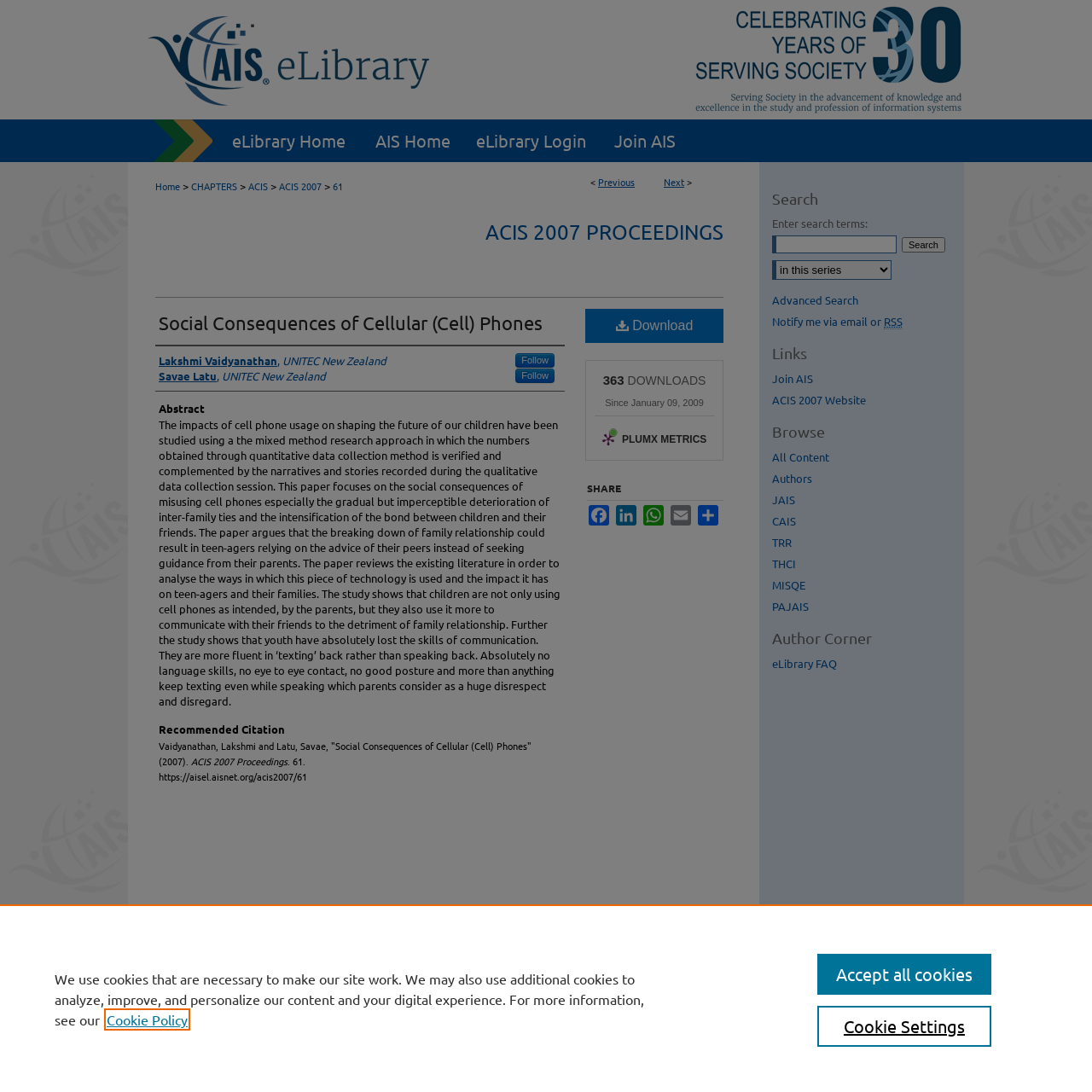Provide a comprehensive description of the webpage.

This webpage is about a research paper titled "Social Consequences of Cellular (Cell) Phones" by Lakshmi Vaidyanathan and Savae Latu. The page is divided into several sections. At the top, there is a menu link and a navigation bar with links to the eLibrary Home, AIS Home, eLibrary Login, and Join AIS. Below this, there is a breadcrumb navigation with links to Home, CHAPTERS, ACIS, ACIS 2007, and 61.

The main content of the page is divided into several sections. The first section is the title of the paper, followed by a section with links to the authors' profiles and a "Follow" button. The next section is the abstract of the paper, which discusses the impact of cell phone usage on children and their relationships with their families.

Below the abstract, there are sections for recommended citation, downloads, and sharing options. The download section shows the number of downloads, 363, and the date since it was last downloaded, January 09, 2009. The sharing options include links to Facebook, LinkedIn, WhatsApp, Email, and Share.

On the right side of the page, there is a search bar with a label "Enter search terms:" and a button to search. Below this, there are links to advanced search, notify me via email or RSS, and a section with links to Join AIS, ACIS 2007 Website, and other related websites.

At the bottom of the page, there are links to browse all content, authors, JAIS, CAIS, TRR, THCI, MISQE, and PAJAIS. There is also an author corner section with a link to eLibrary FAQ. Finally, there is a content information section with links to Elsevier - Digital Commons and Home.